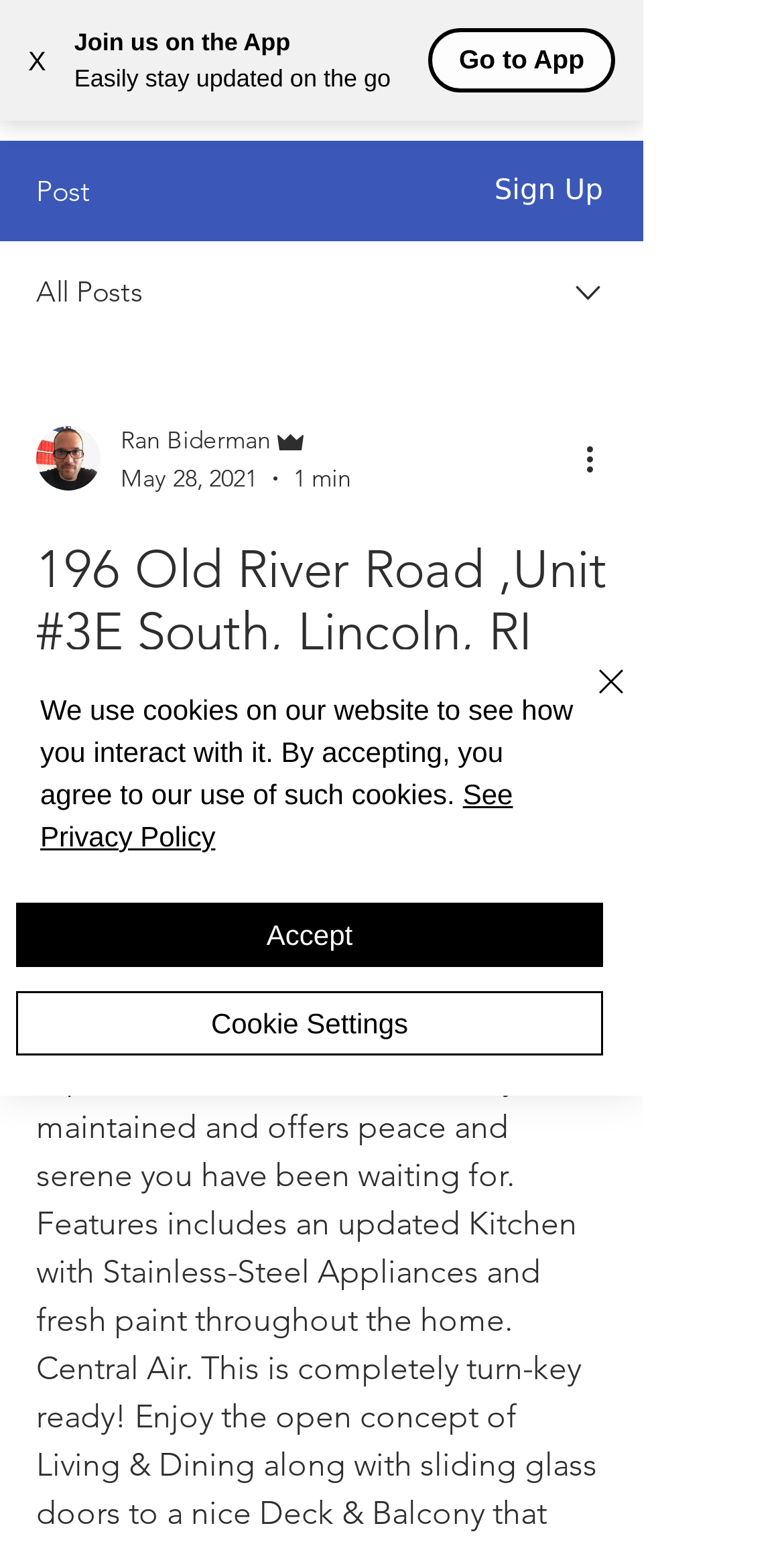Locate the bounding box of the user interface element based on this description: "Email".

[0.274, 0.634, 0.547, 0.711]